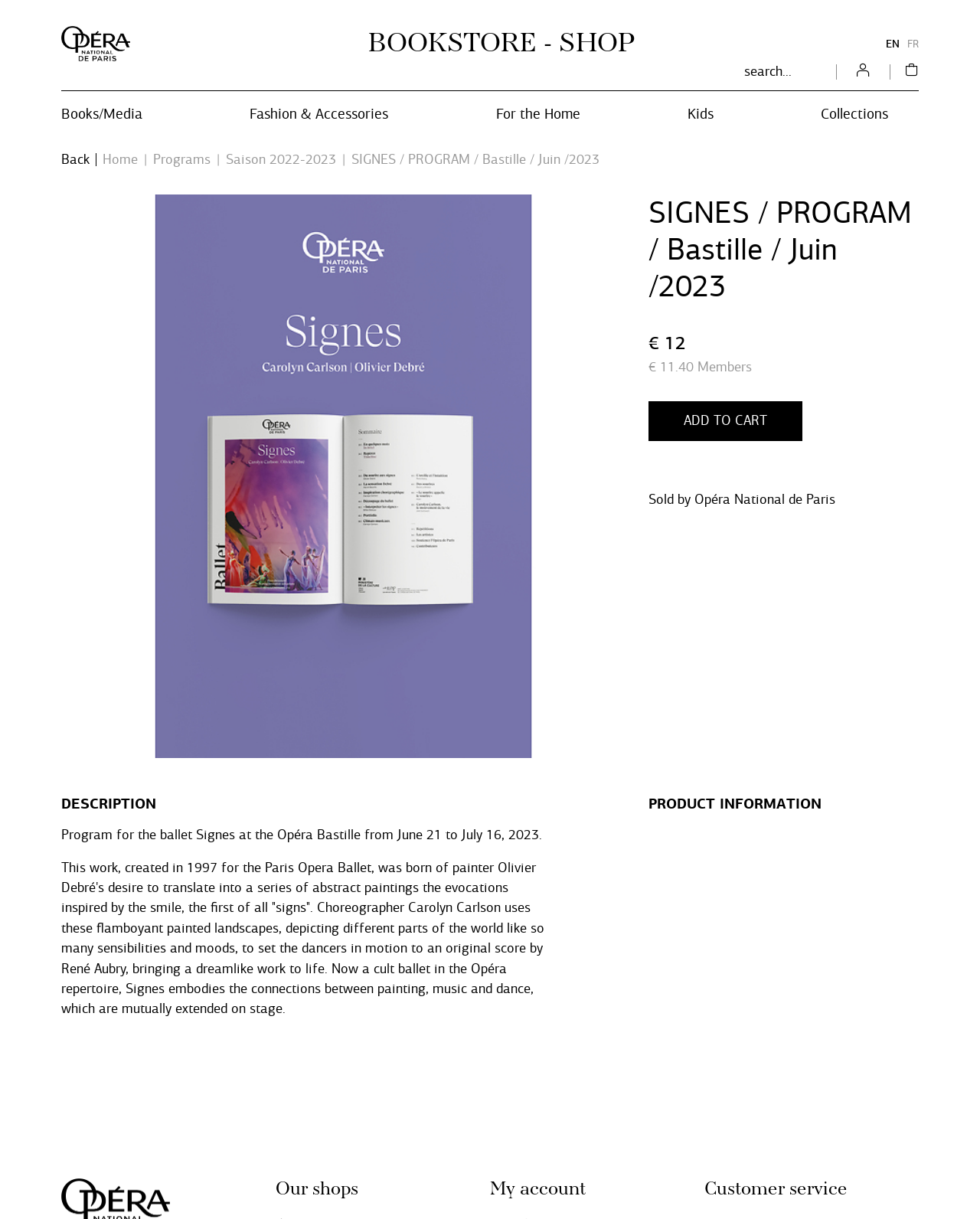Find the bounding box coordinates for the area you need to click to carry out the instruction: "View product information". The coordinates should be four float numbers between 0 and 1, indicated as [left, top, right, bottom].

[0.661, 0.652, 0.937, 0.667]